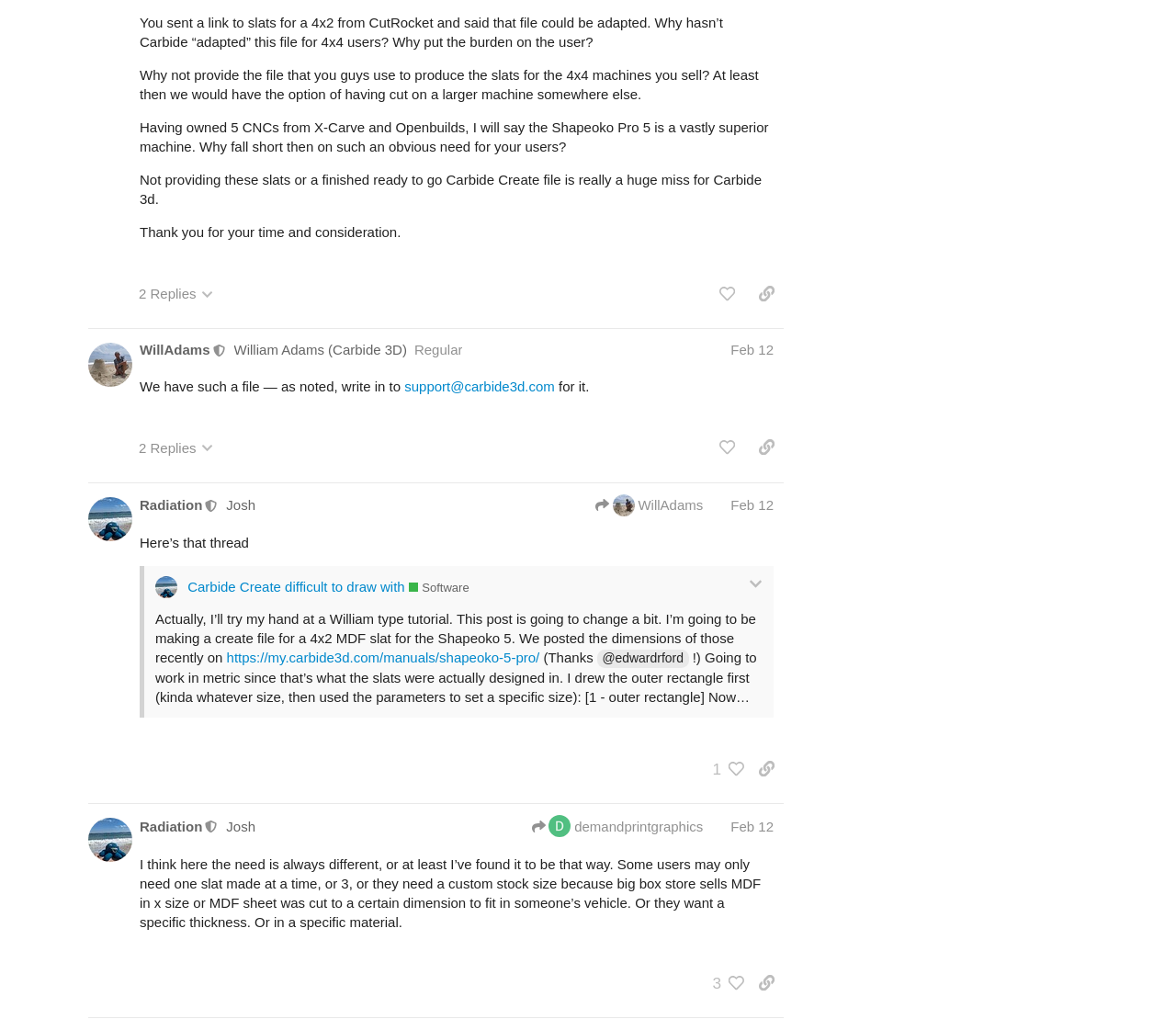Locate the bounding box coordinates of the clickable area needed to fulfill the instruction: "Click the 'like this post' button".

[0.604, 0.273, 0.633, 0.304]